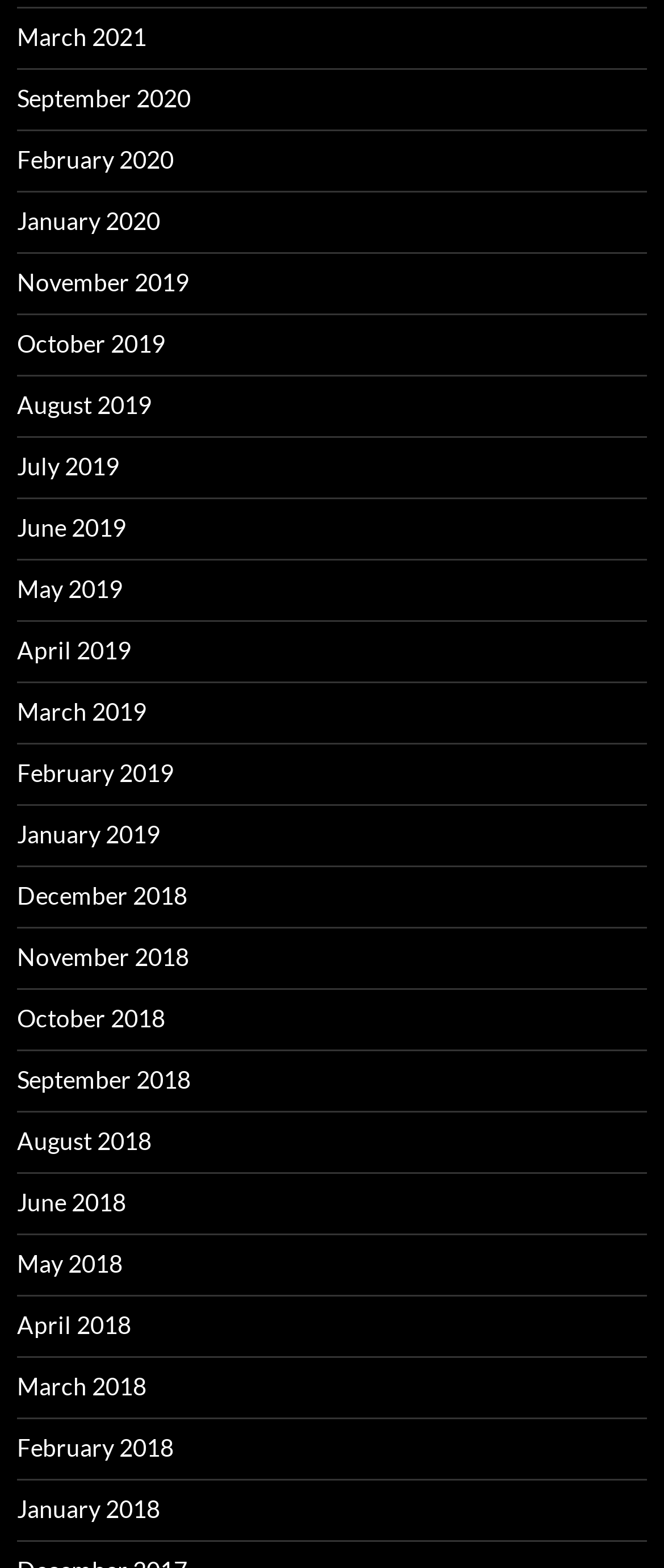What is the earliest month listed?
Please answer the question with as much detail as possible using the screenshot.

By examining the list of links, I can see that the earliest month listed is 'January 2018', which is the last link in the list.